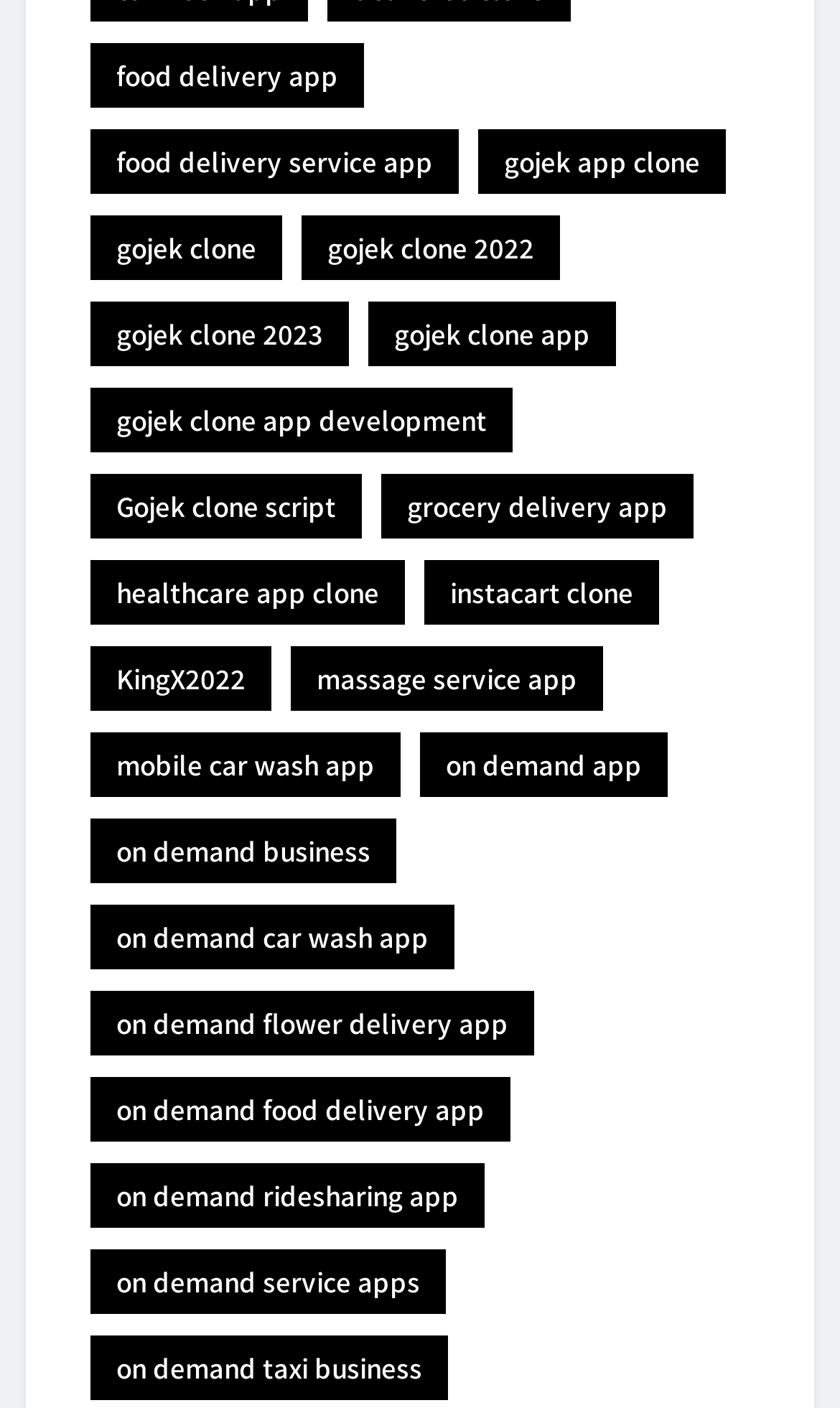Find the bounding box of the element with the following description: "instacart clone". The coordinates must be four float numbers between 0 and 1, formatted as [left, top, right, bottom].

[0.505, 0.398, 0.785, 0.444]